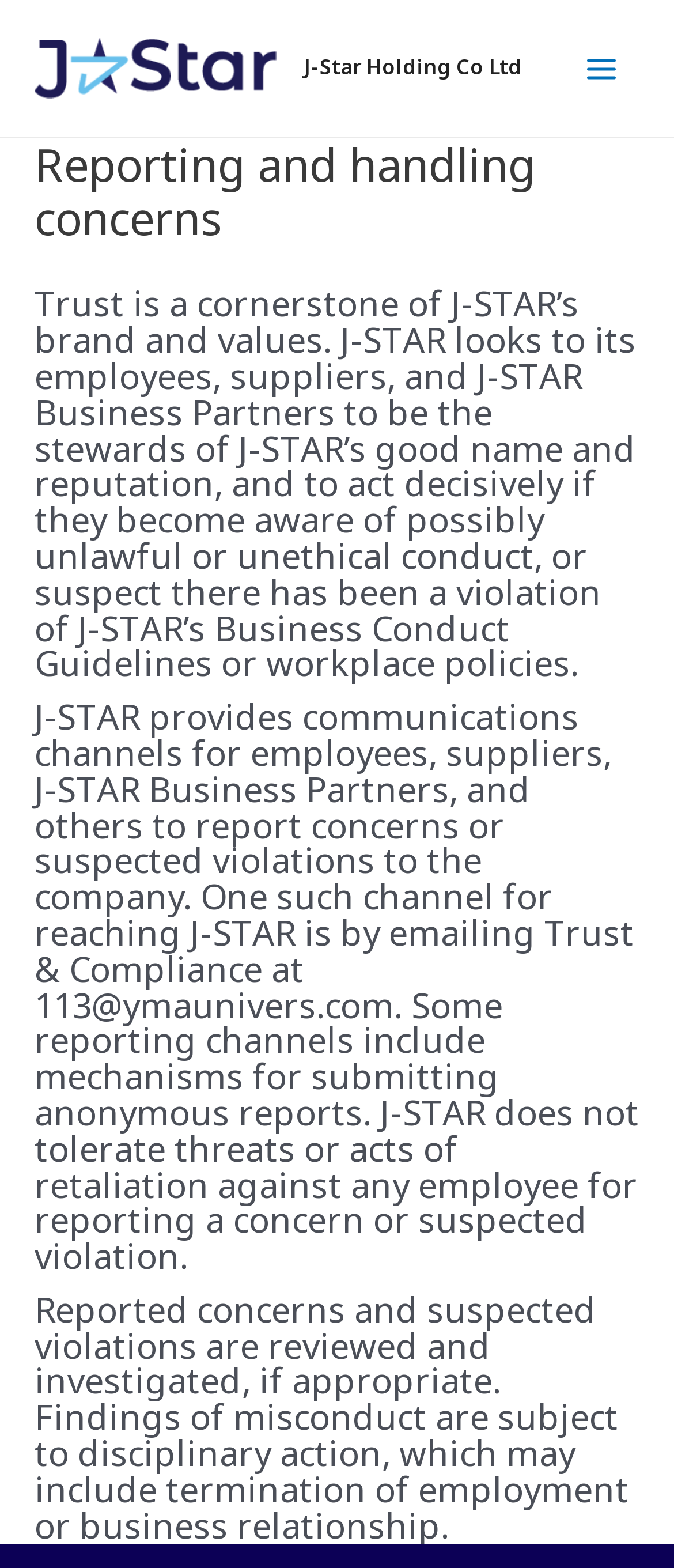Extract the bounding box coordinates for the described element: "Main Menu". The coordinates should be represented as four float numbers between 0 and 1: [left, top, right, bottom].

[0.836, 0.019, 0.949, 0.068]